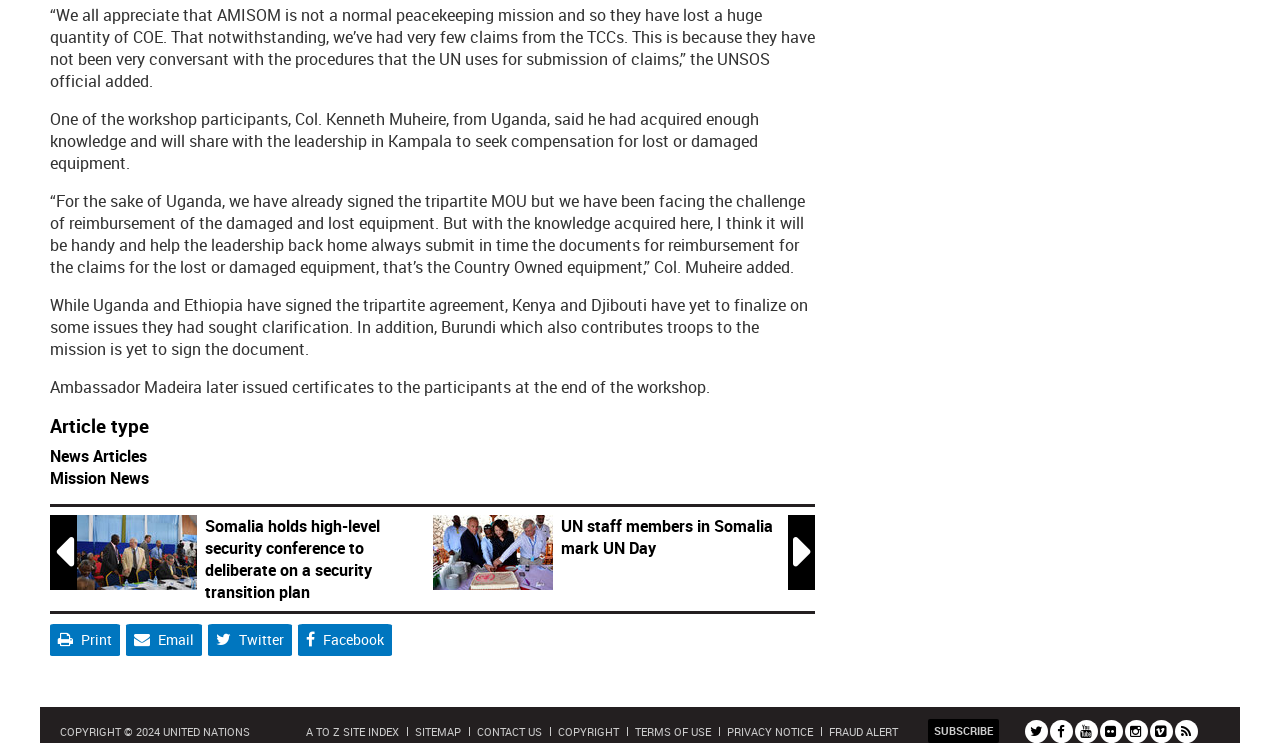Predict the bounding box coordinates for the UI element described as: "Email (link sends e-mail)". The coordinates should be four float numbers between 0 and 1, presented as [left, top, right, bottom].

[0.098, 0.84, 0.158, 0.883]